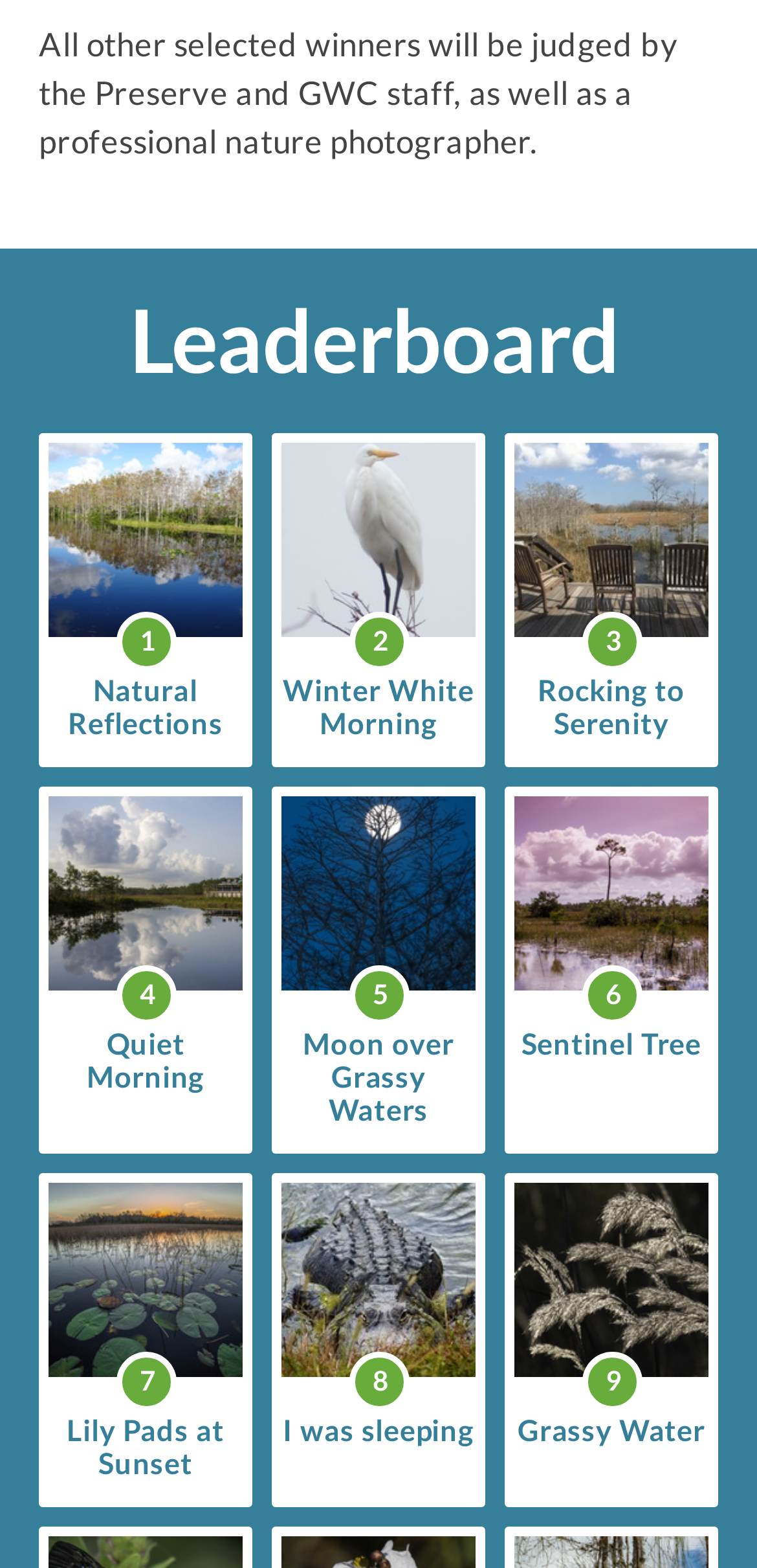Pinpoint the bounding box coordinates of the element that must be clicked to accomplish the following instruction: "read article about PGA Tour". The coordinates should be in the format of four float numbers between 0 and 1, i.e., [left, top, right, bottom].

None